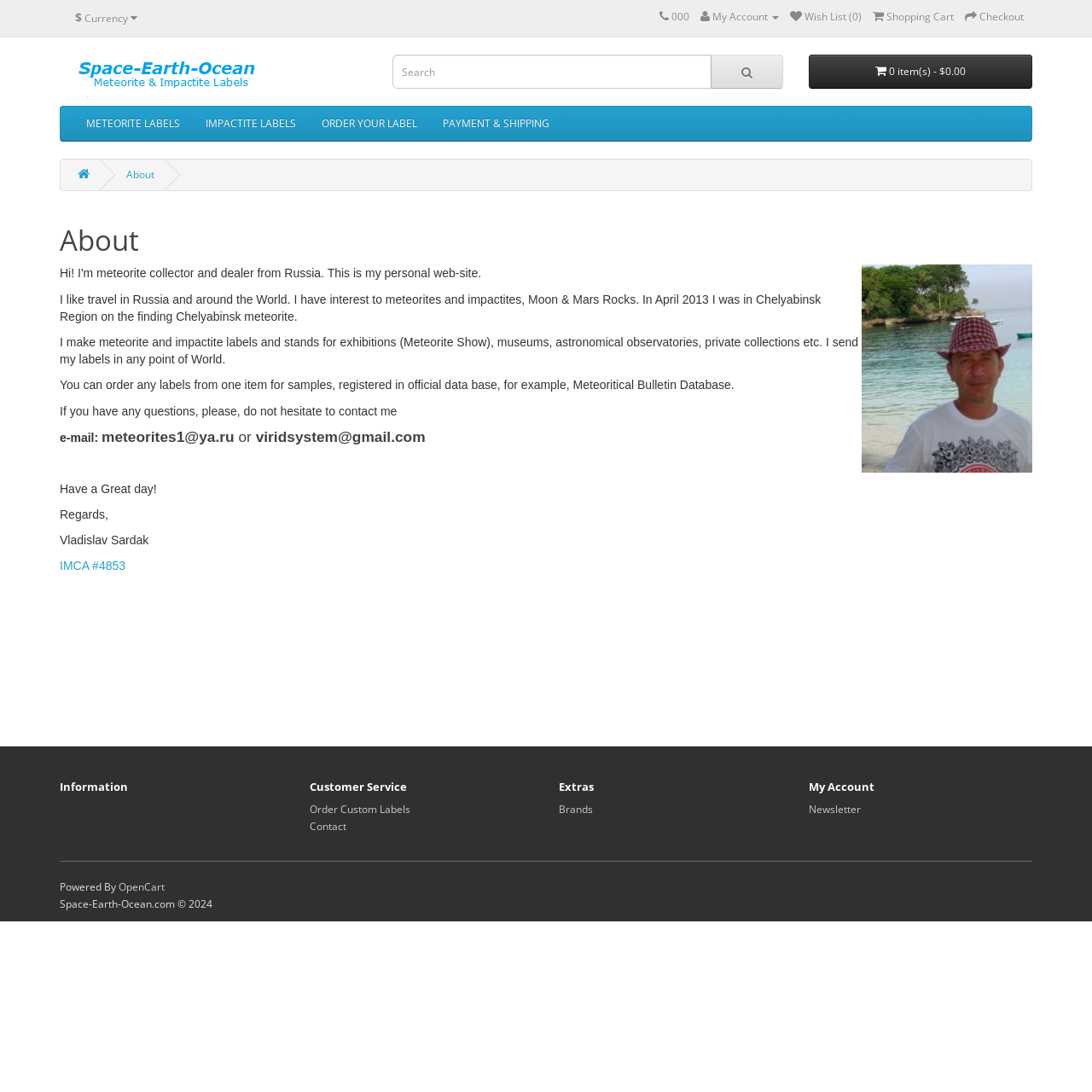What is the name of the website?
Please describe in detail the information shown in the image to answer the question.

I found the name of the website by looking at the top-left corner of the webpage, where the logo and website name are usually located. The text 'Space-Earth-Ocean.com' is displayed prominently, indicating that it is the name of the website.